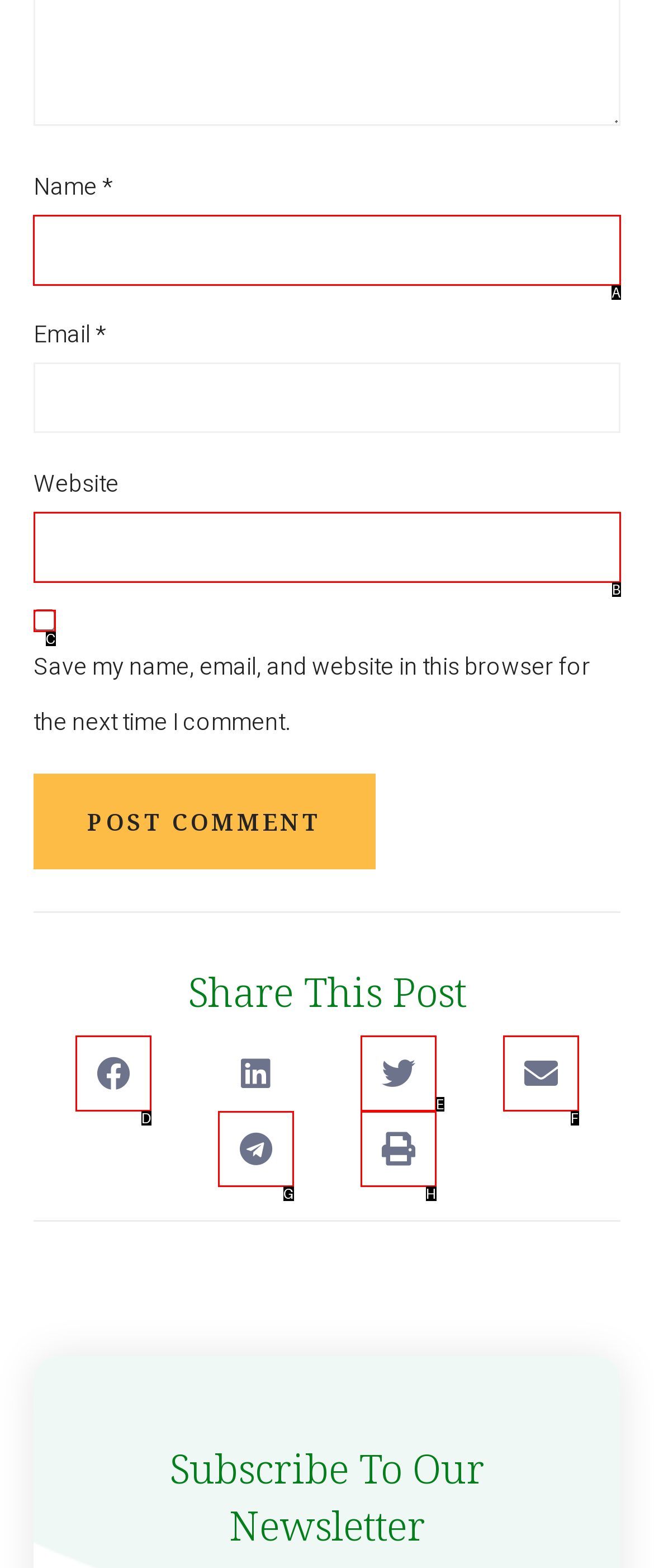Identify which lettered option to click to carry out the task: Enter your name. Provide the letter as your answer.

A